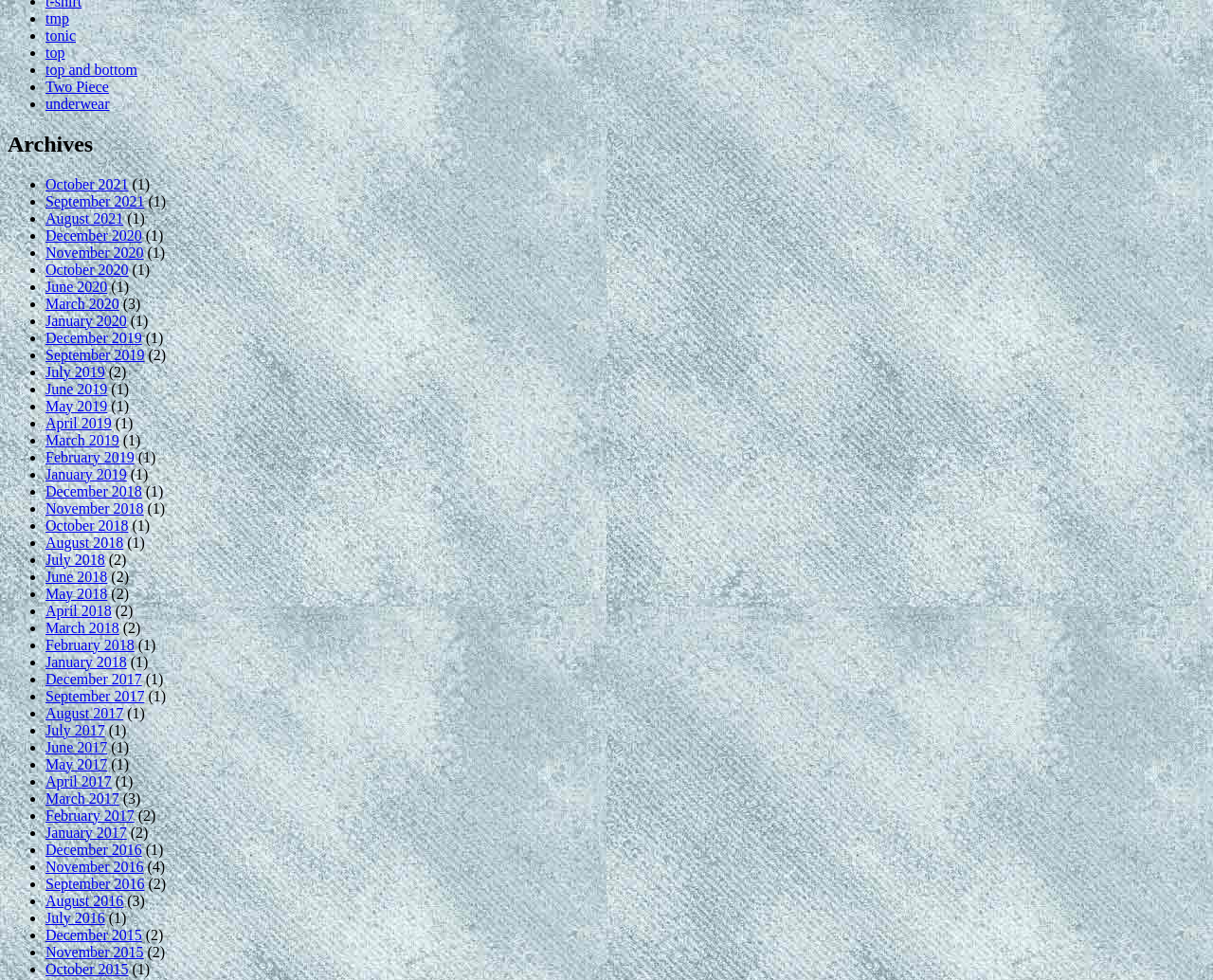Determine the coordinates of the bounding box that should be clicked to complete the instruction: "click on tmp". The coordinates should be represented by four float numbers between 0 and 1: [left, top, right, bottom].

[0.038, 0.01, 0.057, 0.027]